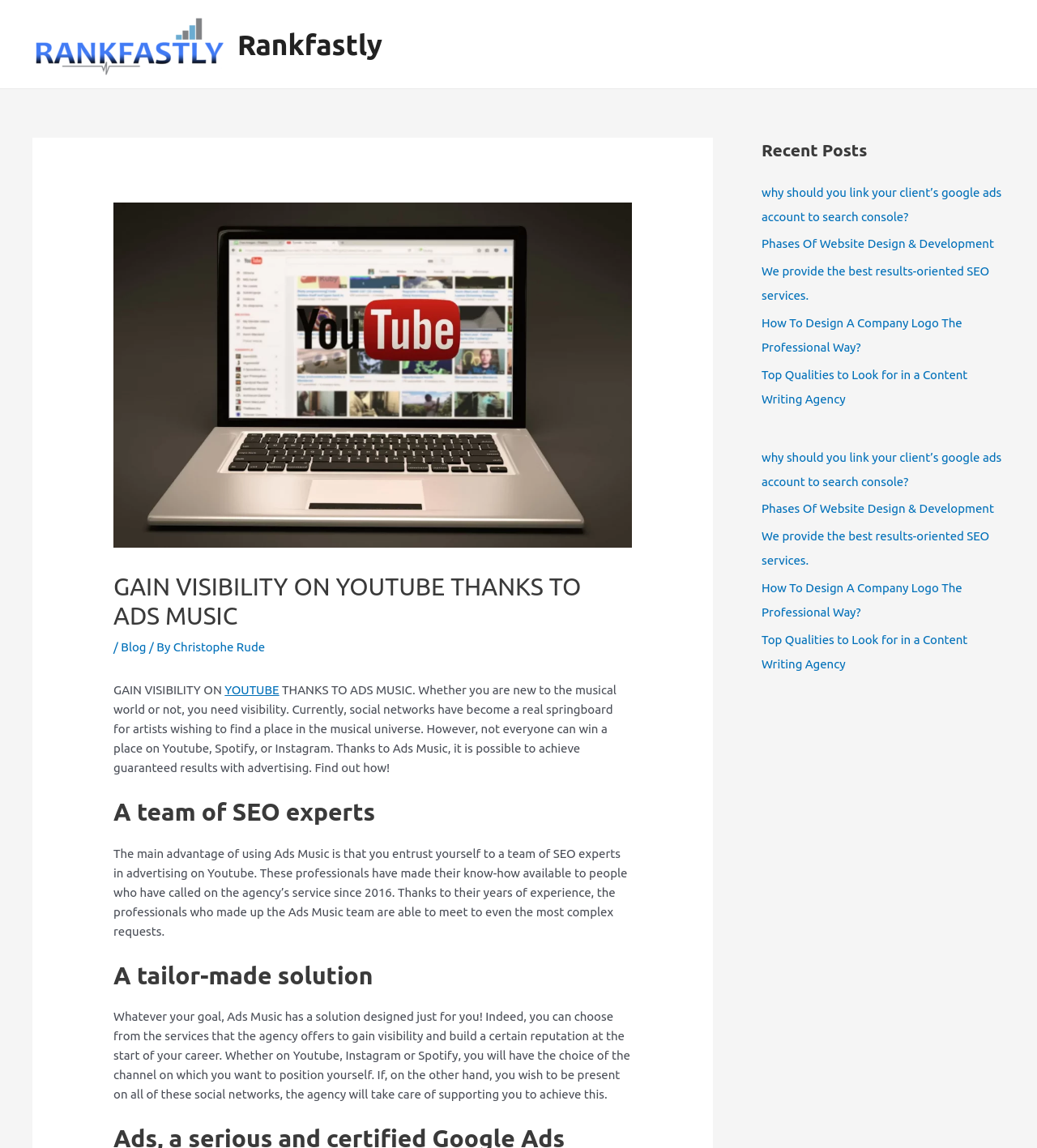Please locate the clickable area by providing the bounding box coordinates to follow this instruction: "Check out the 'Top Qualities to Look for in a Content Writing Agency' article".

[0.734, 0.551, 0.933, 0.584]